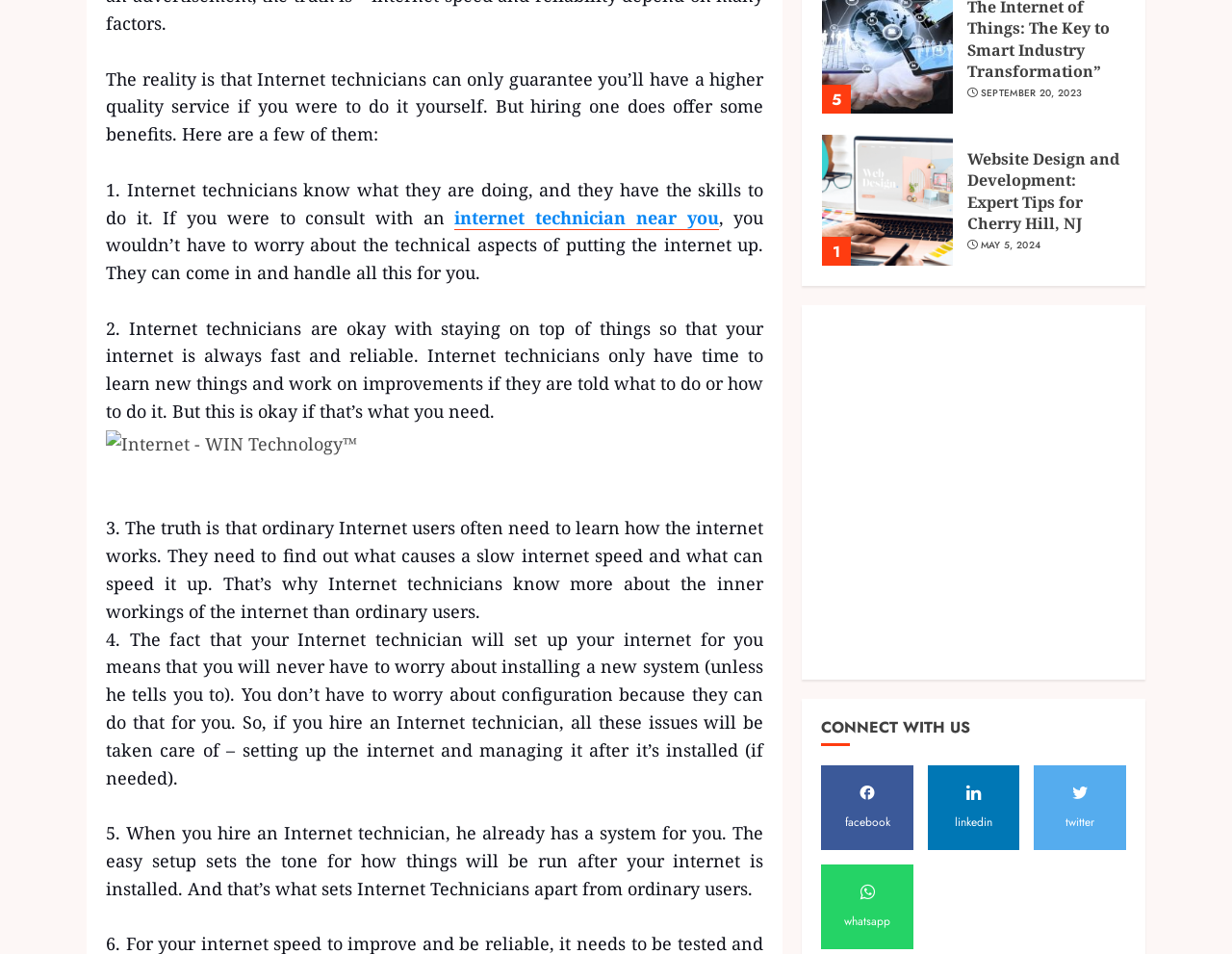Can you determine the bounding box coordinates of the area that needs to be clicked to fulfill the following instruction: "view the date of the article"?

[0.796, 0.091, 0.845, 0.105]